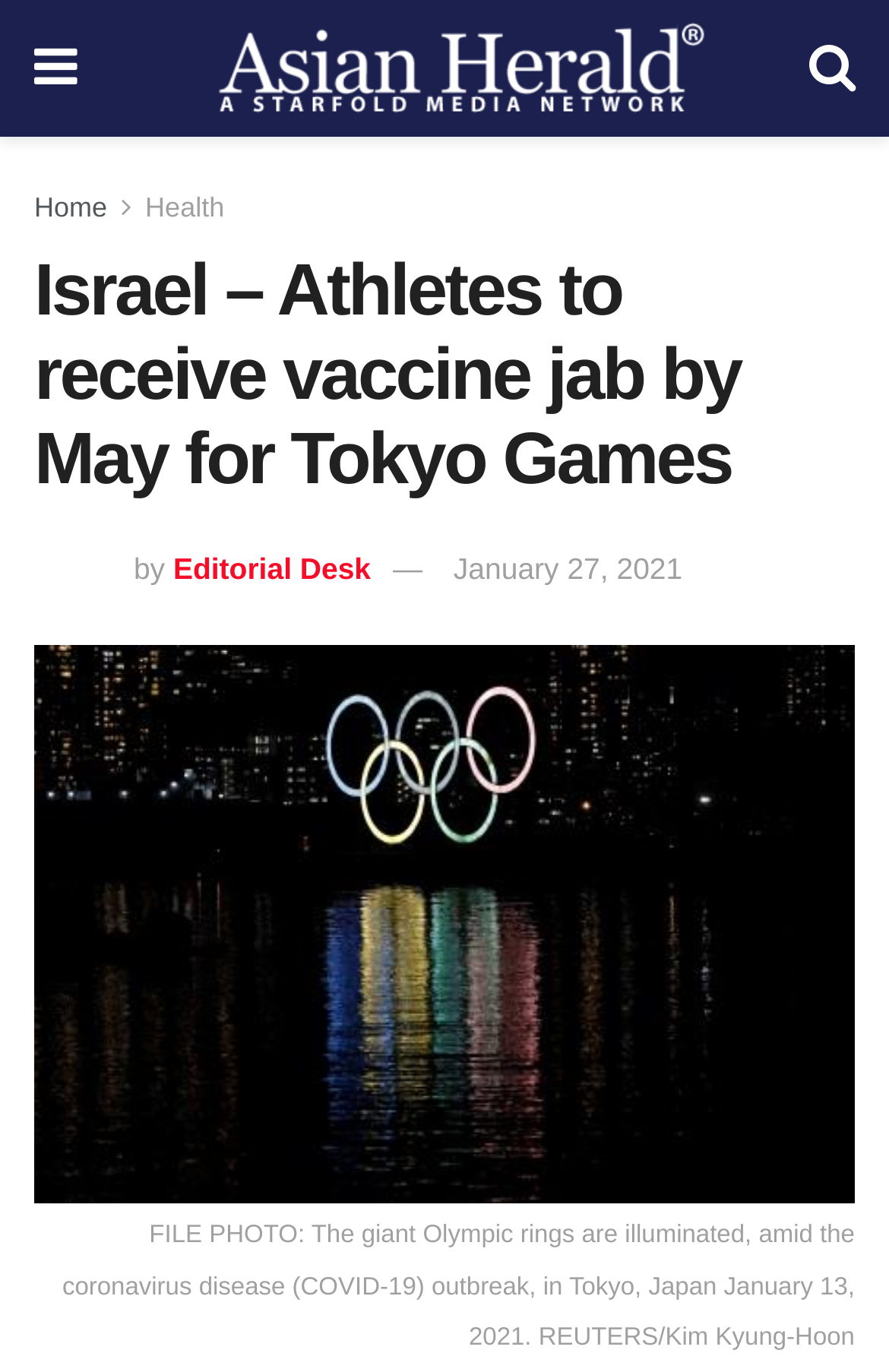When was the article published?
Provide a one-word or short-phrase answer based on the image.

January 27, 2021